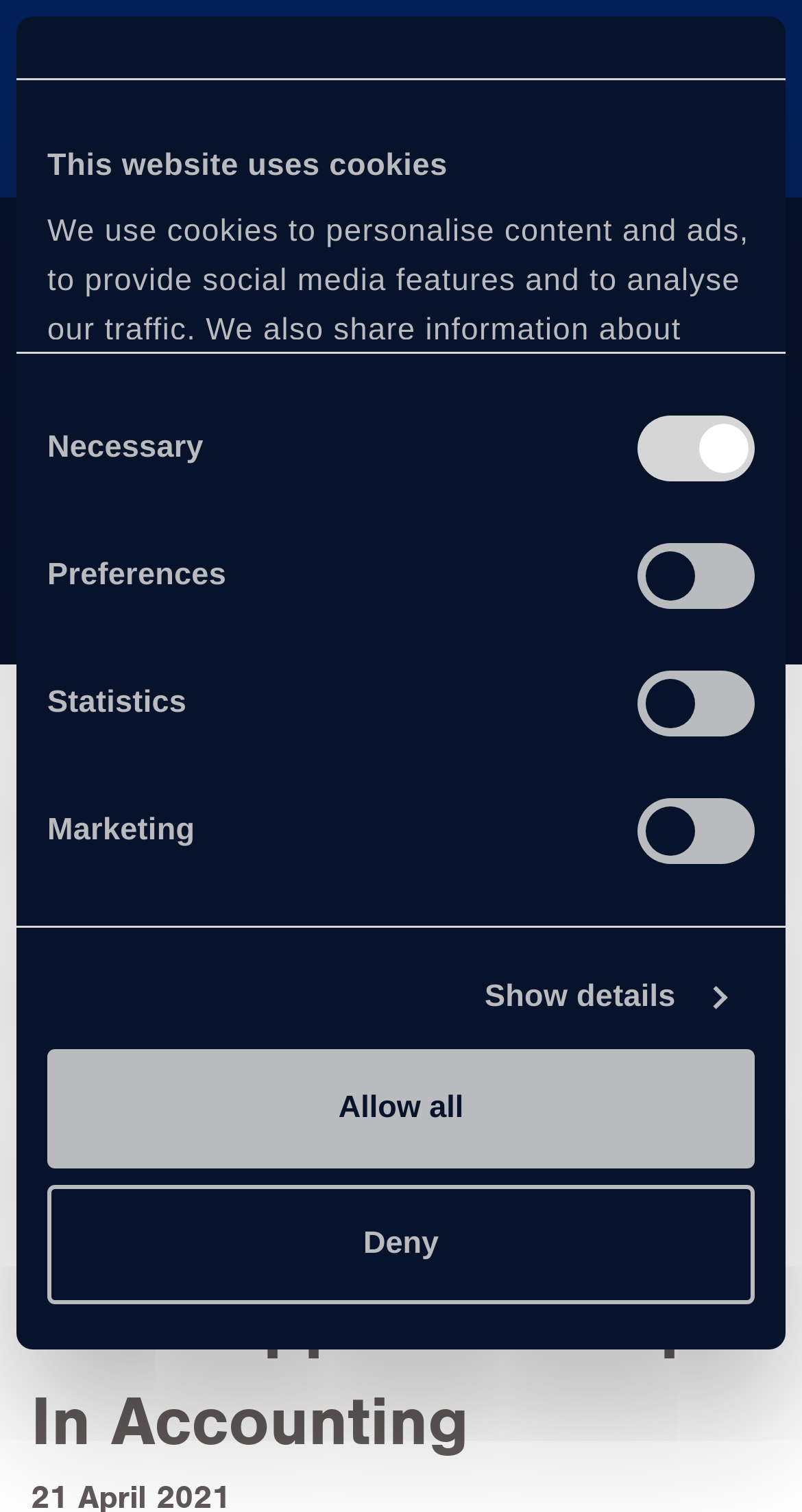Can you identify the bounding box coordinates of the clickable region needed to carry out this instruction: 'Go to the Case Studies page'? The coordinates should be four float numbers within the range of 0 to 1, stated as [left, top, right, bottom].

[0.367, 0.454, 0.587, 0.478]